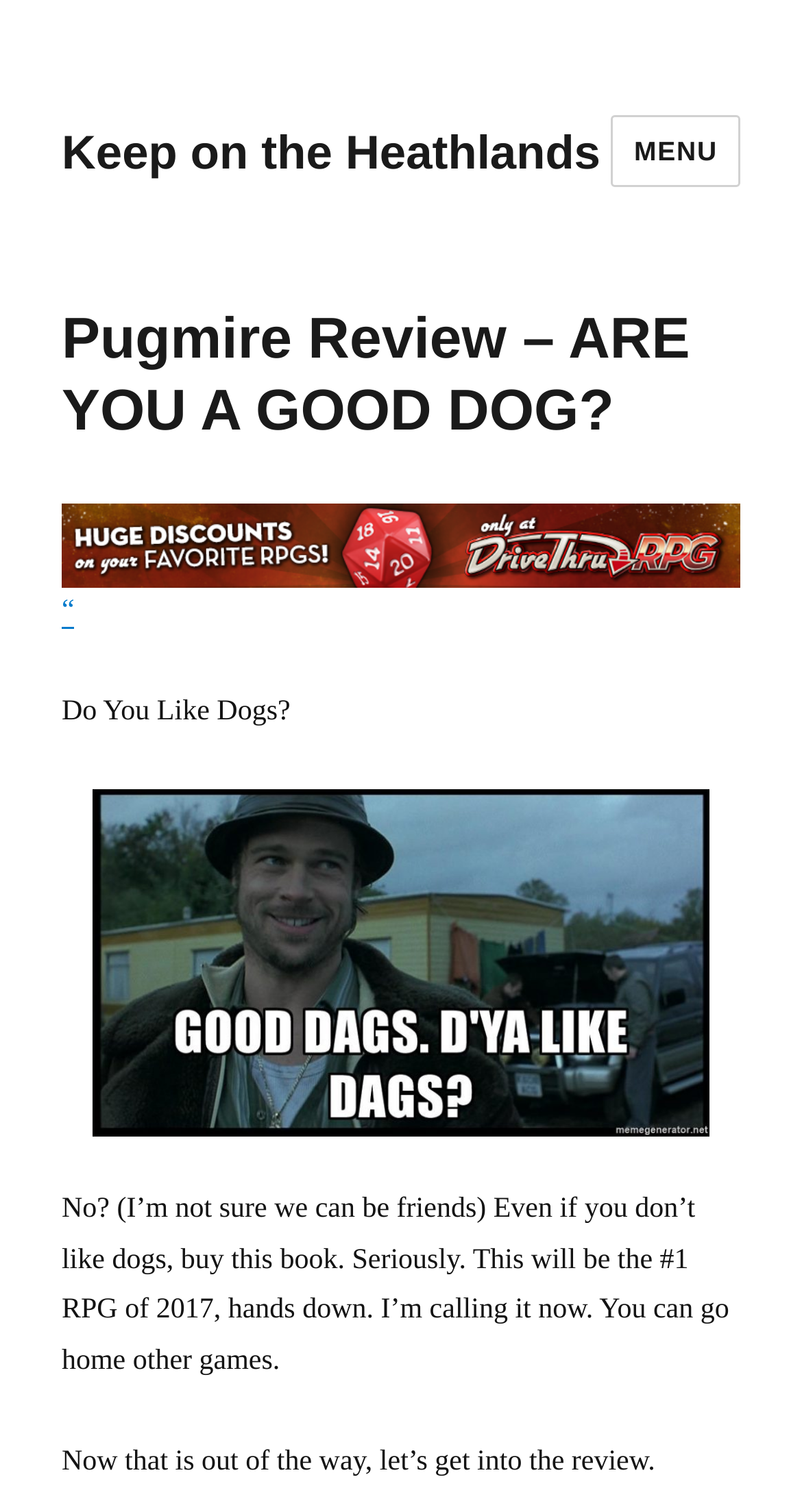Generate the text content of the main heading of the webpage.

Pugmire Review – ARE YOU A GOOD DOG?